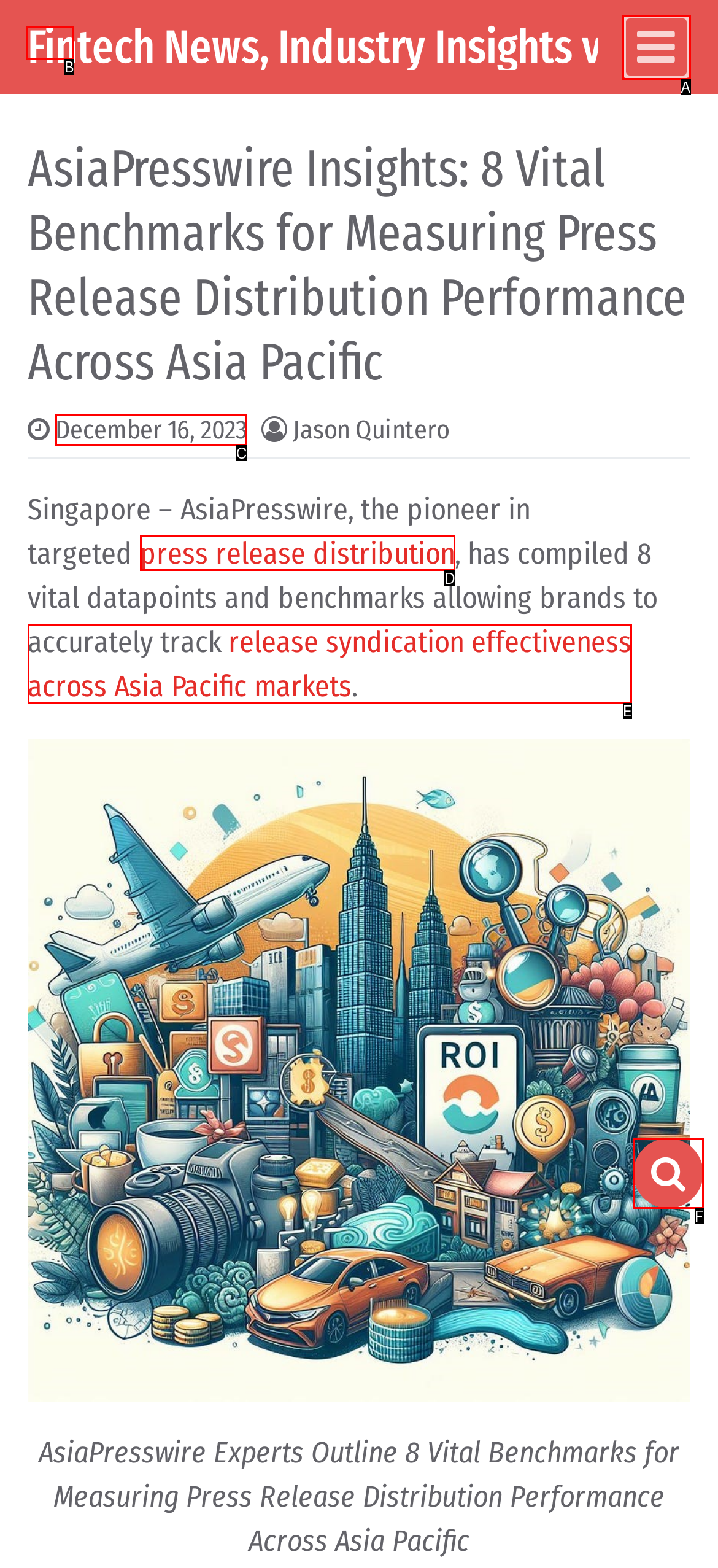Tell me the letter of the HTML element that best matches the description: December 16, 2023 from the provided options.

C